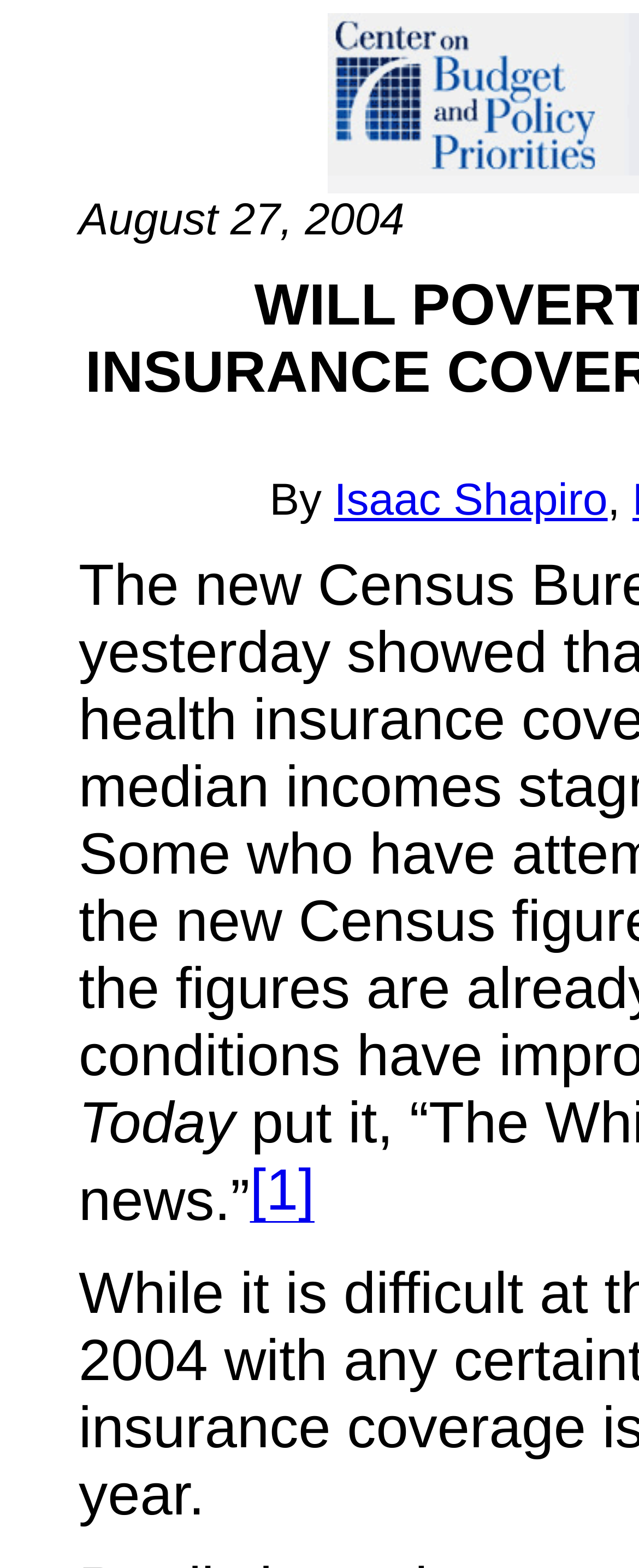Identify the bounding box coordinates for the UI element described as: "Muhammad Amin". The coordinates should be provided as four floats between 0 and 1: [left, top, right, bottom].

None